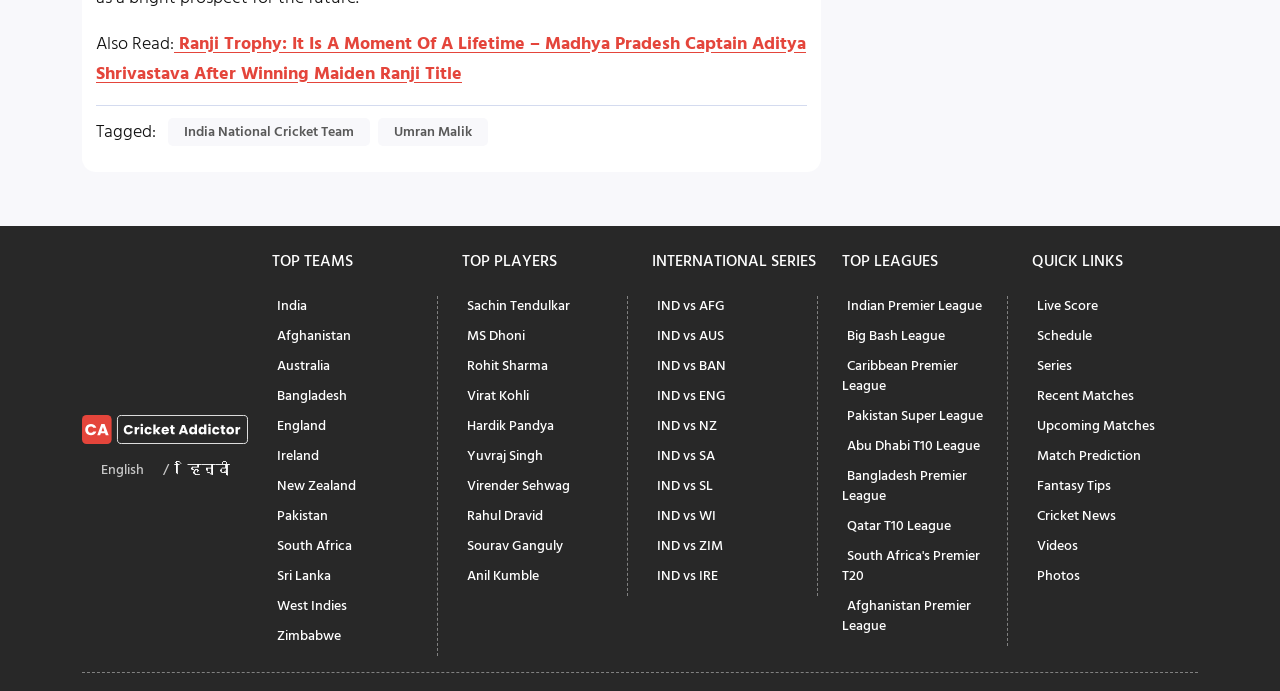Pinpoint the bounding box coordinates of the area that should be clicked to complete the following instruction: "Explore the top teams in cricket". The coordinates must be given as four float numbers between 0 and 1, i.e., [left, top, right, bottom].

[0.212, 0.361, 0.342, 0.393]